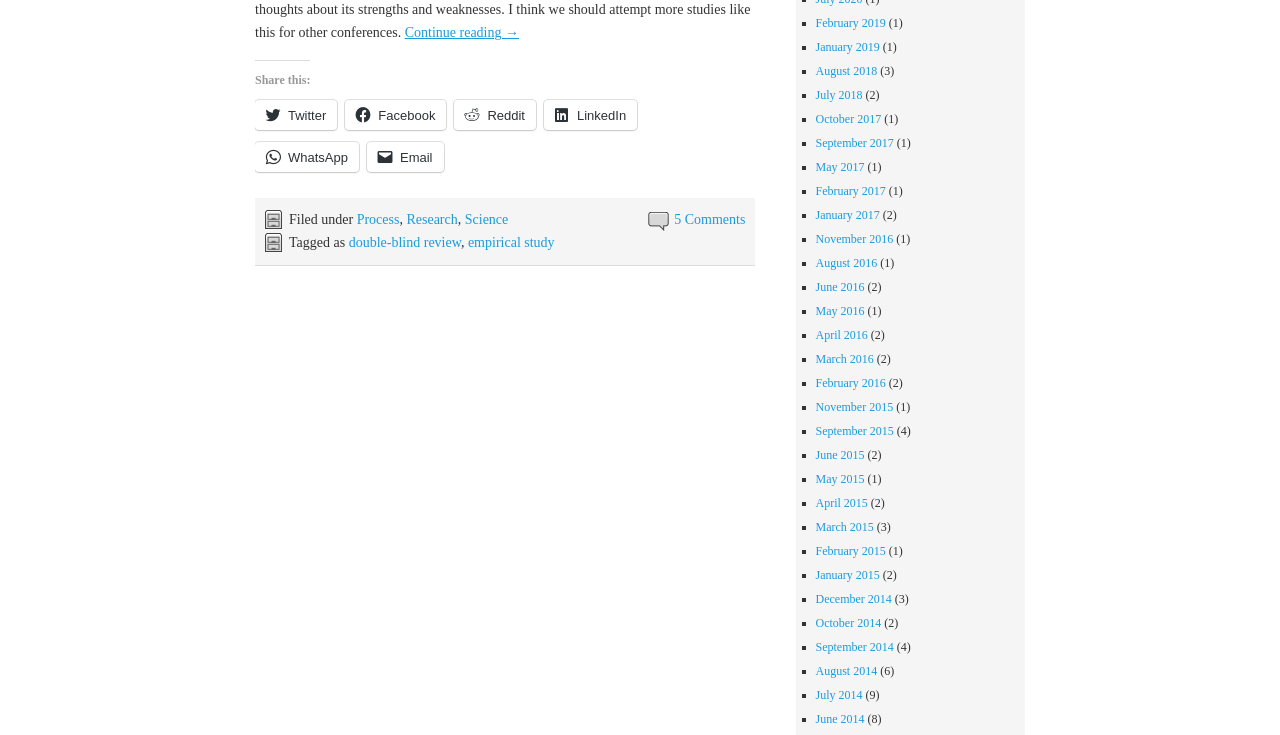Determine the bounding box coordinates for the element that should be clicked to follow this instruction: "Read the recent post 'The Minor Storm of May 13, 2024'". The coordinates should be given as four float numbers between 0 and 1, in the format [left, top, right, bottom].

None